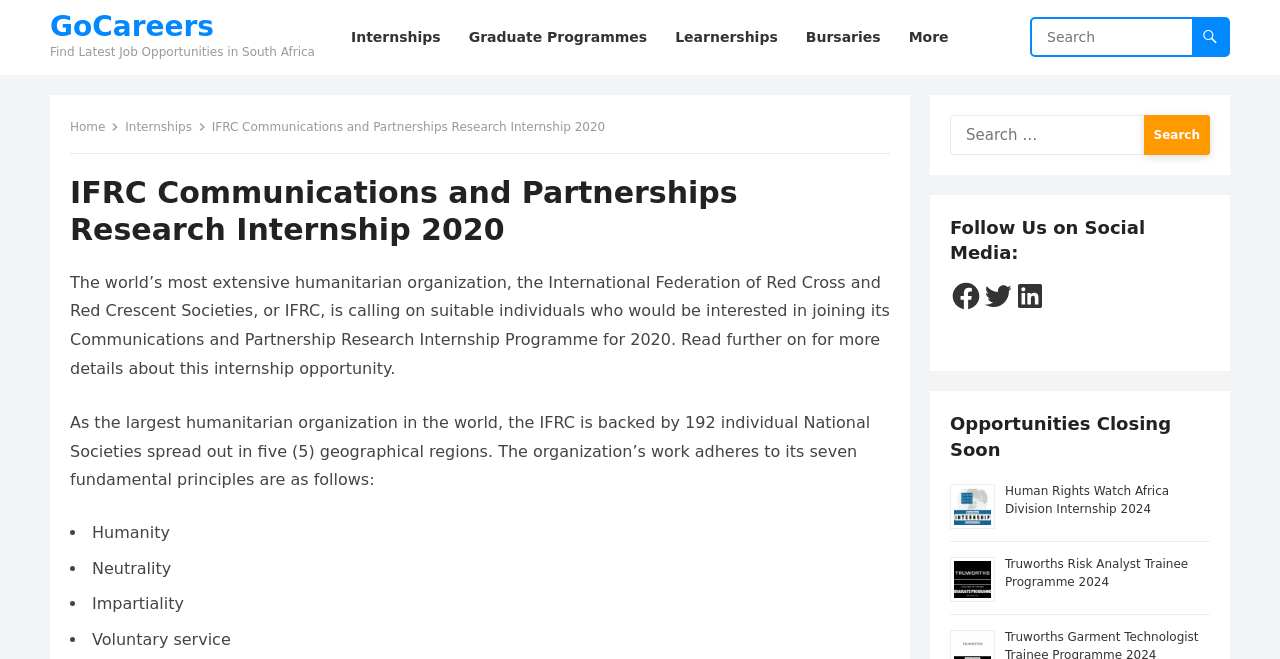Determine the bounding box coordinates of the target area to click to execute the following instruction: "Click on the 'Gallery' link."

None